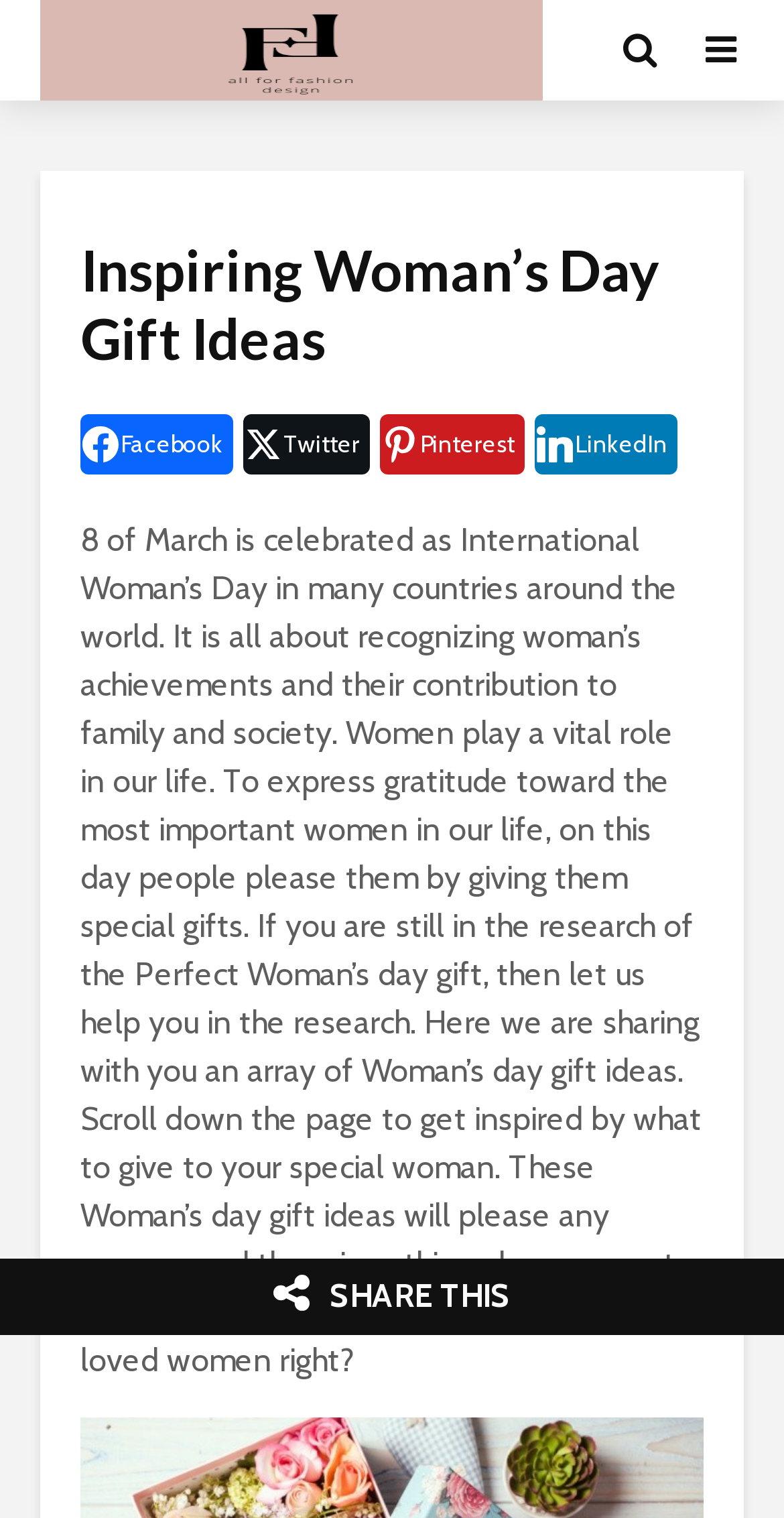Find the UI element described as: "Pinterest" and predict its bounding box coordinates. Ensure the coordinates are four float numbers between 0 and 1, [left, top, right, bottom].

[0.485, 0.273, 0.669, 0.313]